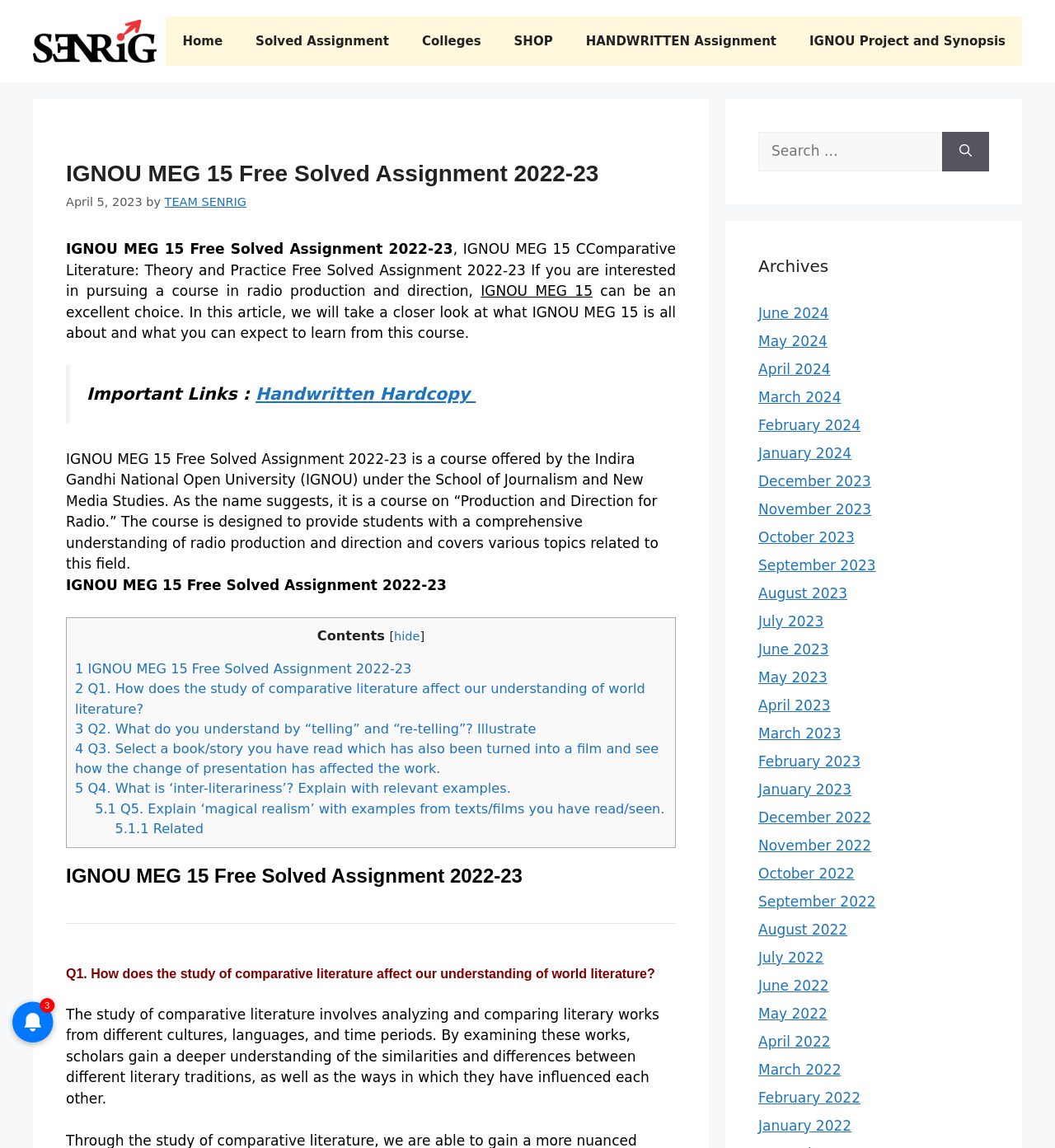Locate the bounding box coordinates of the region to be clicked to comply with the following instruction: "Search for something". The coordinates must be four float numbers between 0 and 1, in the form [left, top, right, bottom].

[0.719, 0.115, 0.893, 0.149]